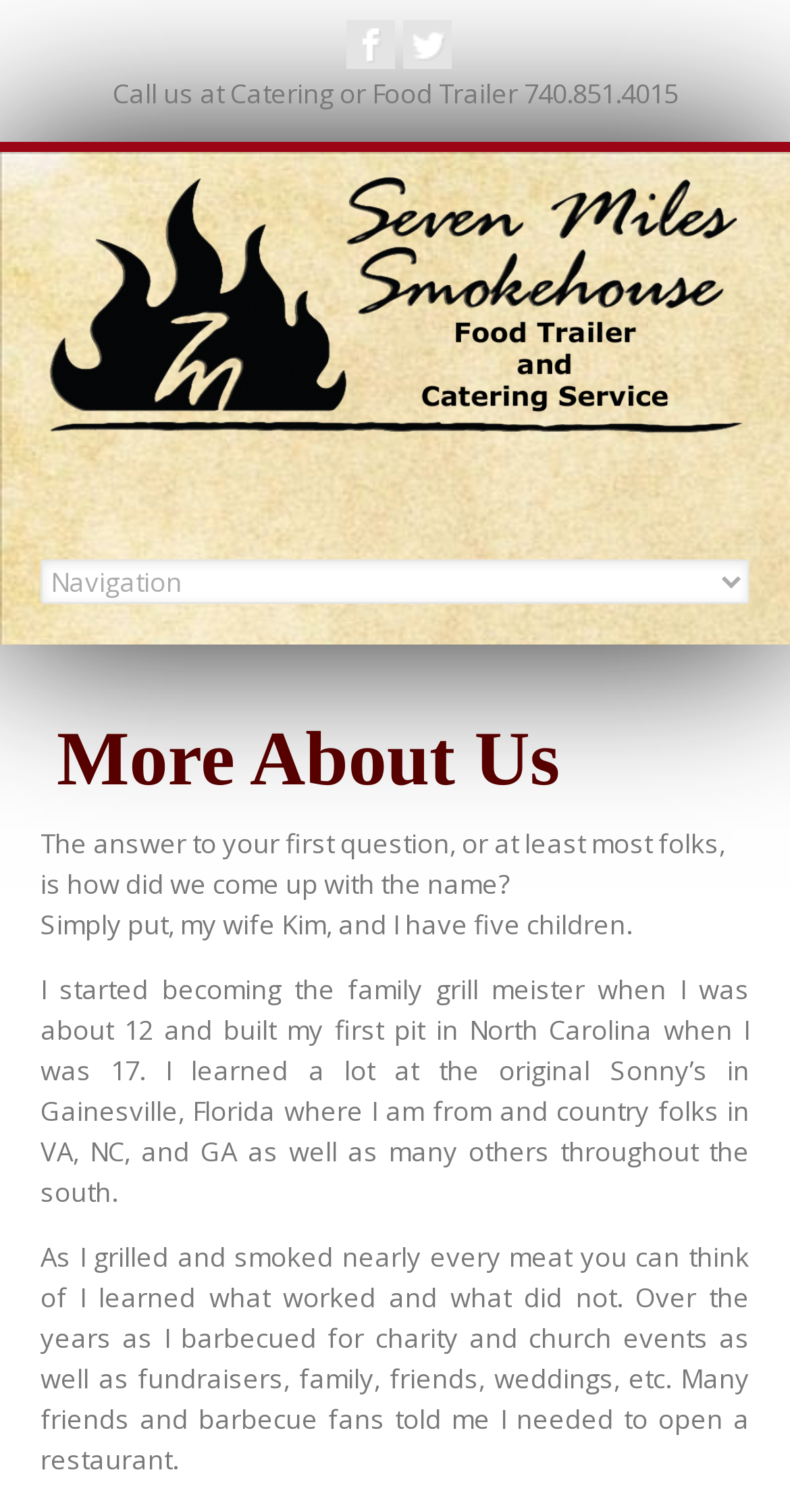What is the phone number for catering or food trailer?
Provide an in-depth and detailed answer to the question.

I found the phone number by looking at the StaticText element with the text 'Call us at Catering or Food Trailer 740.851.4015' which has a bounding box coordinate of [0.142, 0.05, 0.858, 0.074].